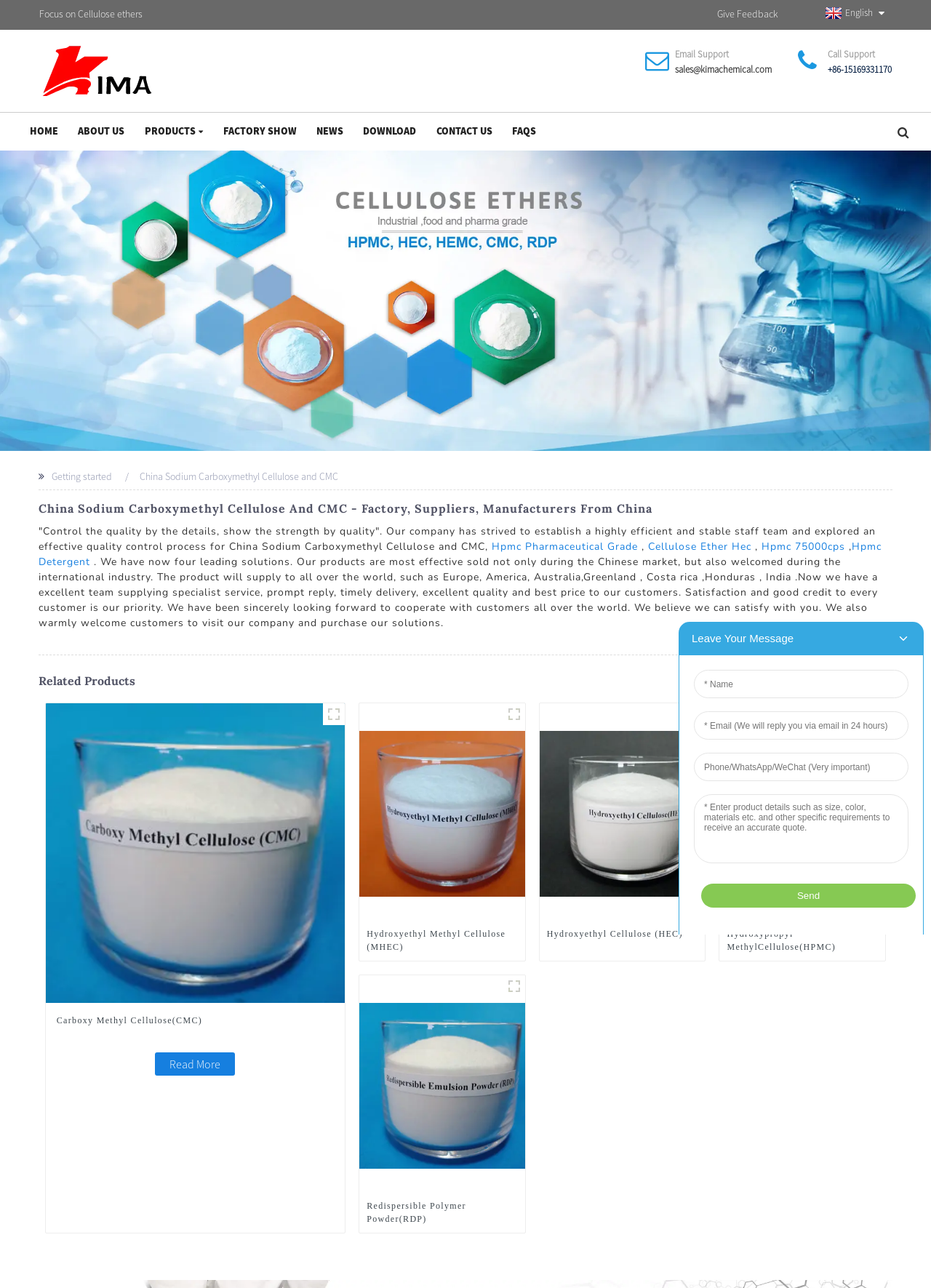Provide an in-depth description of the elements and layout of the webpage.

This webpage is about China Sodium Carboxymethyl Cellulose and CMC manufacturers, factory, suppliers. At the top, there is a heading that reads "Focus on Cellulose ethers" and a link to "Give Feedback" on the right side. Below this, there is a figure with a link to "Hydroxypropyl Methyl Cellulose, Cellulose ethers manufacturers, suppliers - Kima Chemical Co.,Ltd" and an image.

On the right side, there are links to "English" and a figure with a link to "q8" and an image. Below this, there are links to "HOME", "ABOUT US", "PRODUCTS", "FACTORY SHOW", "NEWS", "DOWNLOAD", "CONTACT US", and "FAQS".

In the main content area, there is a heading that reads "China Sodium Carboxymethyl Cellulose And CMC - Factory, Suppliers, Manufacturers From China". Below this, there is a paragraph of text that describes the company's quality control process and its products. There are also links to "Hpmc Pharmaceutical Grade", "Cellulose Ether Hec", "Hpmc 75000cps", and "Hpmc Detergent".

Further down, there is a heading that reads "Related Products" and four figures with links to "Carboxy Methyl Cellulose(CMC)", "Hydroxyethyl Methyl Cellulose (MHEC)", "Hydroxyethyl Cellulose (HEC)", and "Hydroxypropyl MethylCellulose(HPMC) manufacturer". Each figure has an image and a link to "Read More". There is also a figure with a link to "Redispersible Polymer Powder(RDP)".

At the bottom, there is an iframe and a generic element labeled "top".